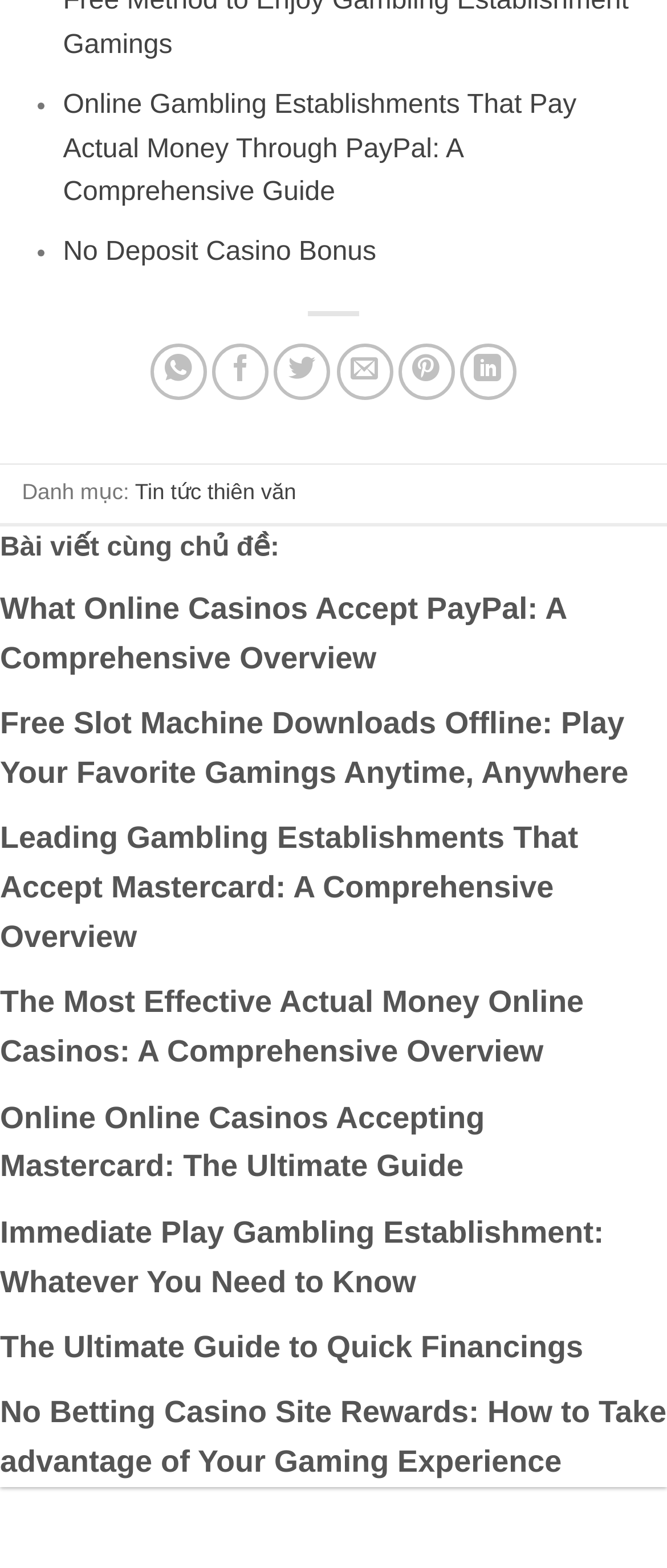Provide a single word or phrase answer to the question: 
What is the category of the link 'Tin tức thiên văn'?

News